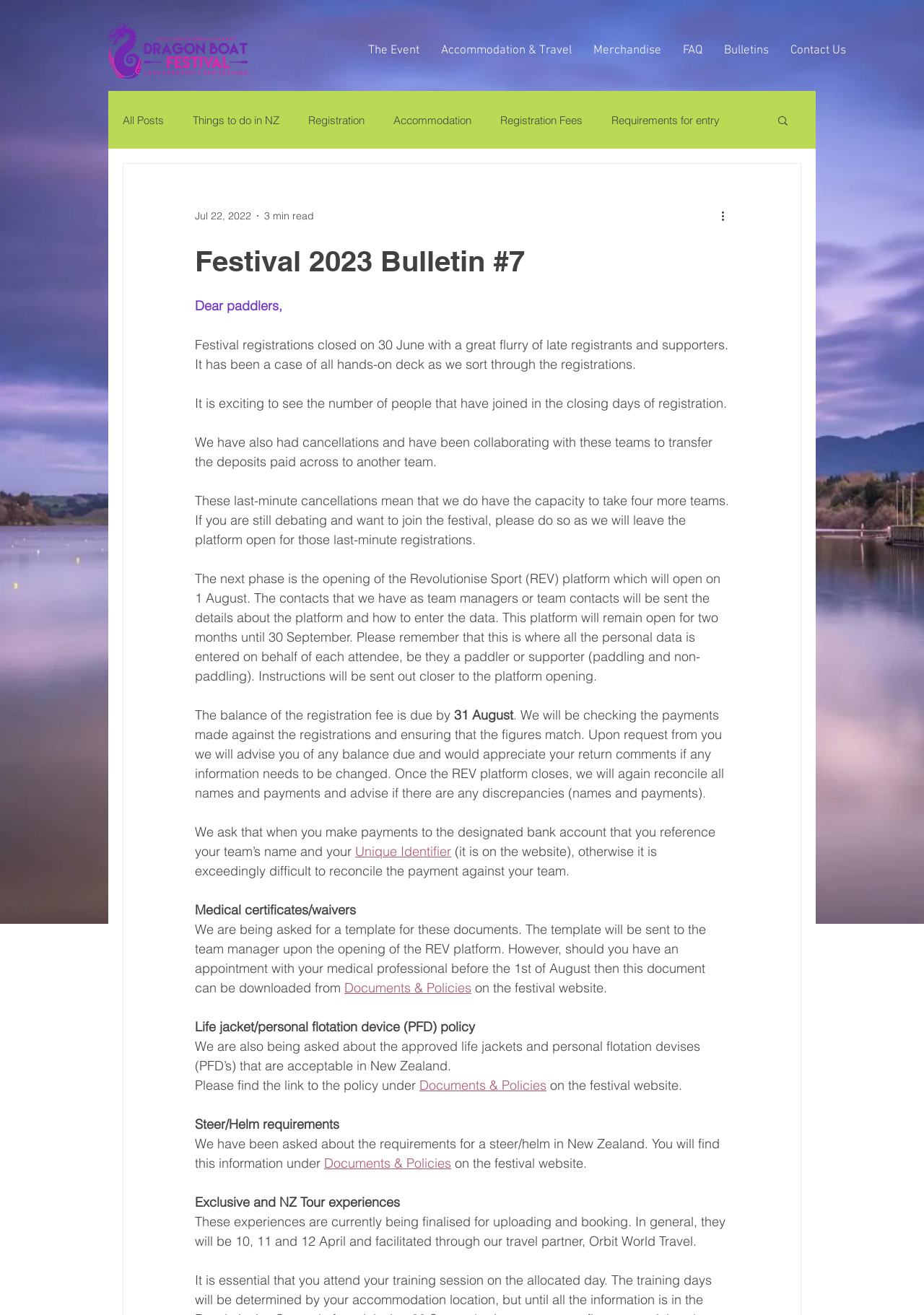What is the current status of festival registrations?
Refer to the image and give a detailed answer to the query.

The webpage states that 'Festival registrations closed on 30 June with a great flurry of late registrants and supporters.' This indicates that the registration period has ended.